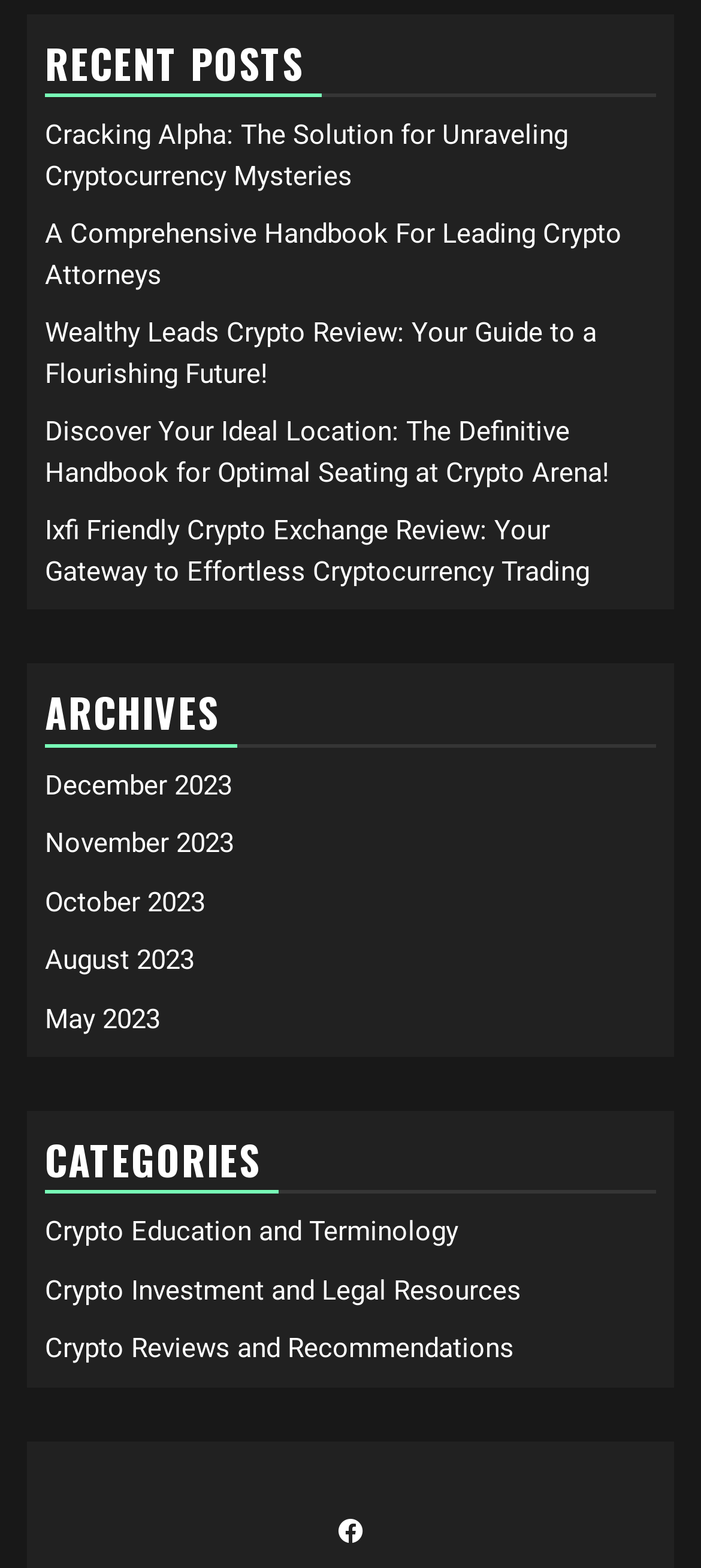Please locate the bounding box coordinates for the element that should be clicked to achieve the following instruction: "Explore category 'Crypto Education and Terminology'". Ensure the coordinates are given as four float numbers between 0 and 1, i.e., [left, top, right, bottom].

[0.064, 0.775, 0.654, 0.796]